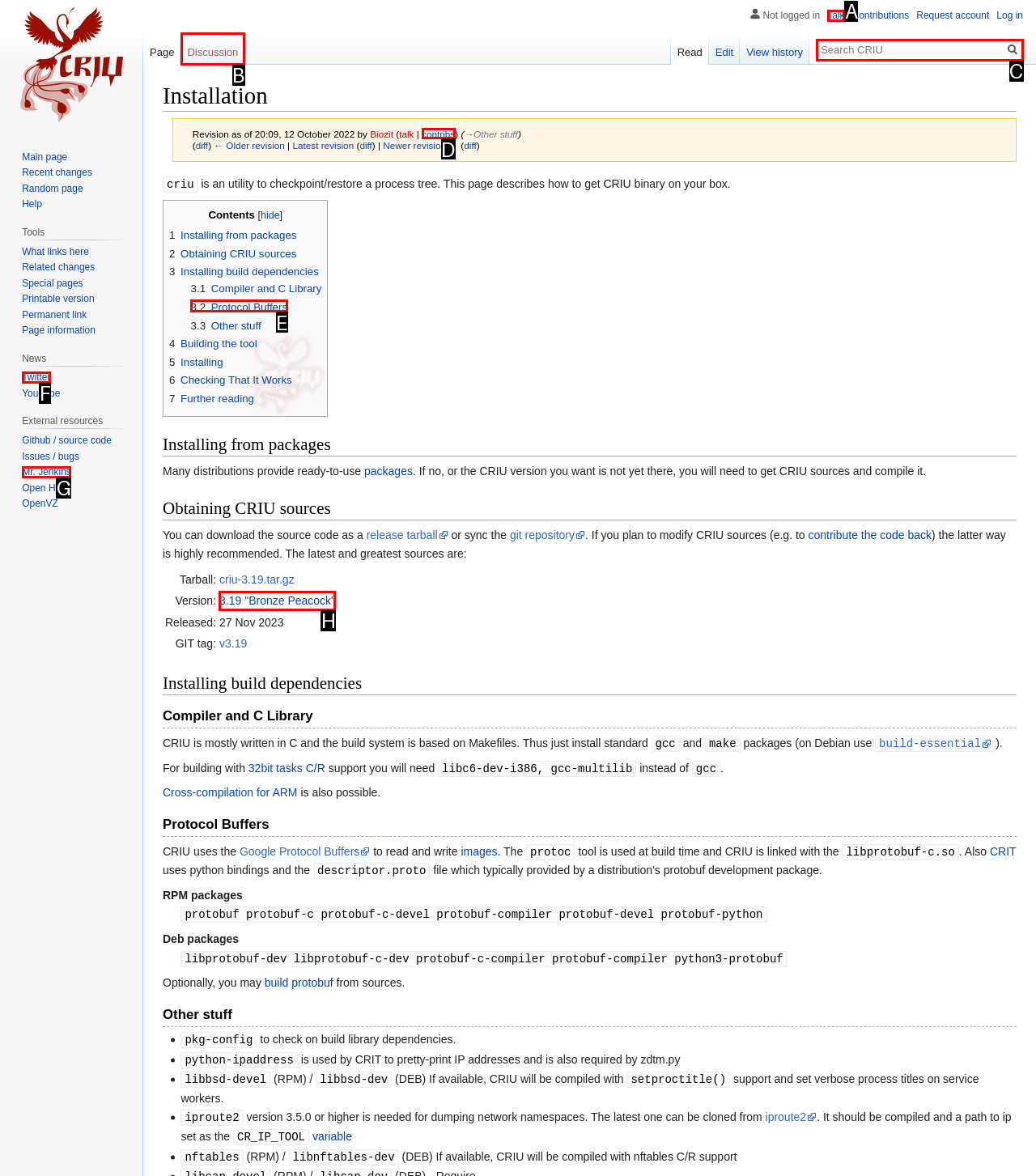Select the appropriate HTML element that needs to be clicked to execute the following task: Check the version. Respond with the letter of the option.

H